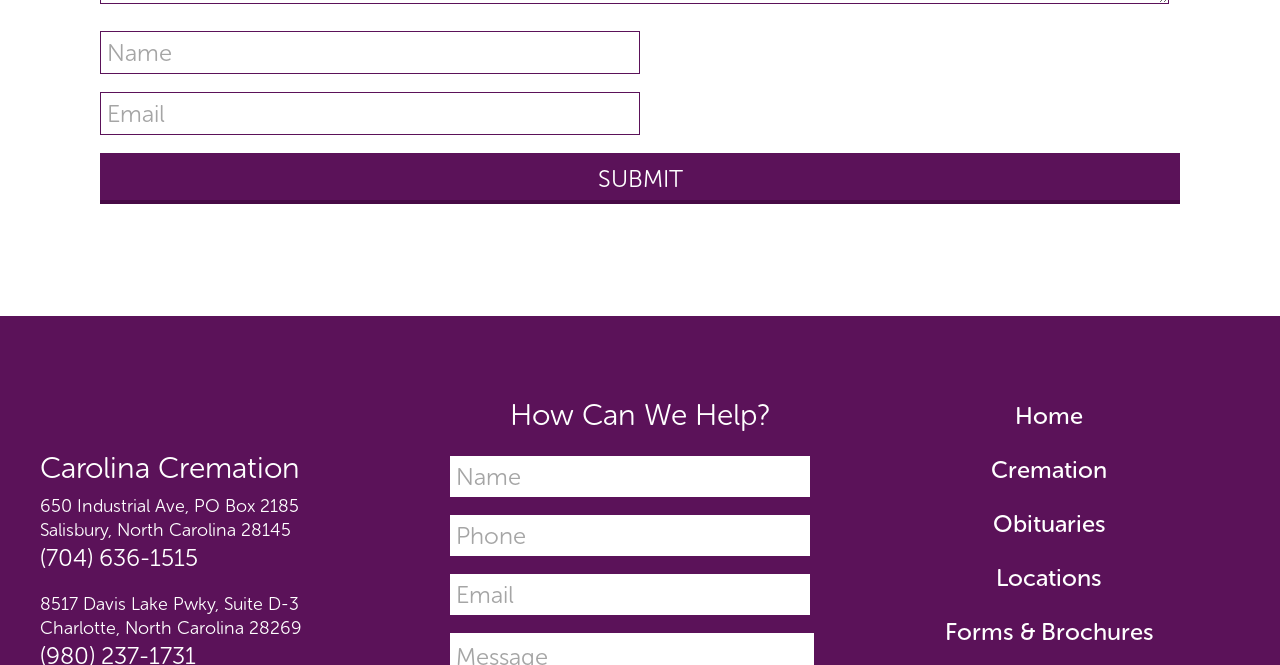Please identify the bounding box coordinates of the clickable region that I should interact with to perform the following instruction: "Visit the Charlotte location". The coordinates should be expressed as four float numbers between 0 and 1, i.e., [left, top, right, bottom].

[0.031, 0.892, 0.236, 0.96]